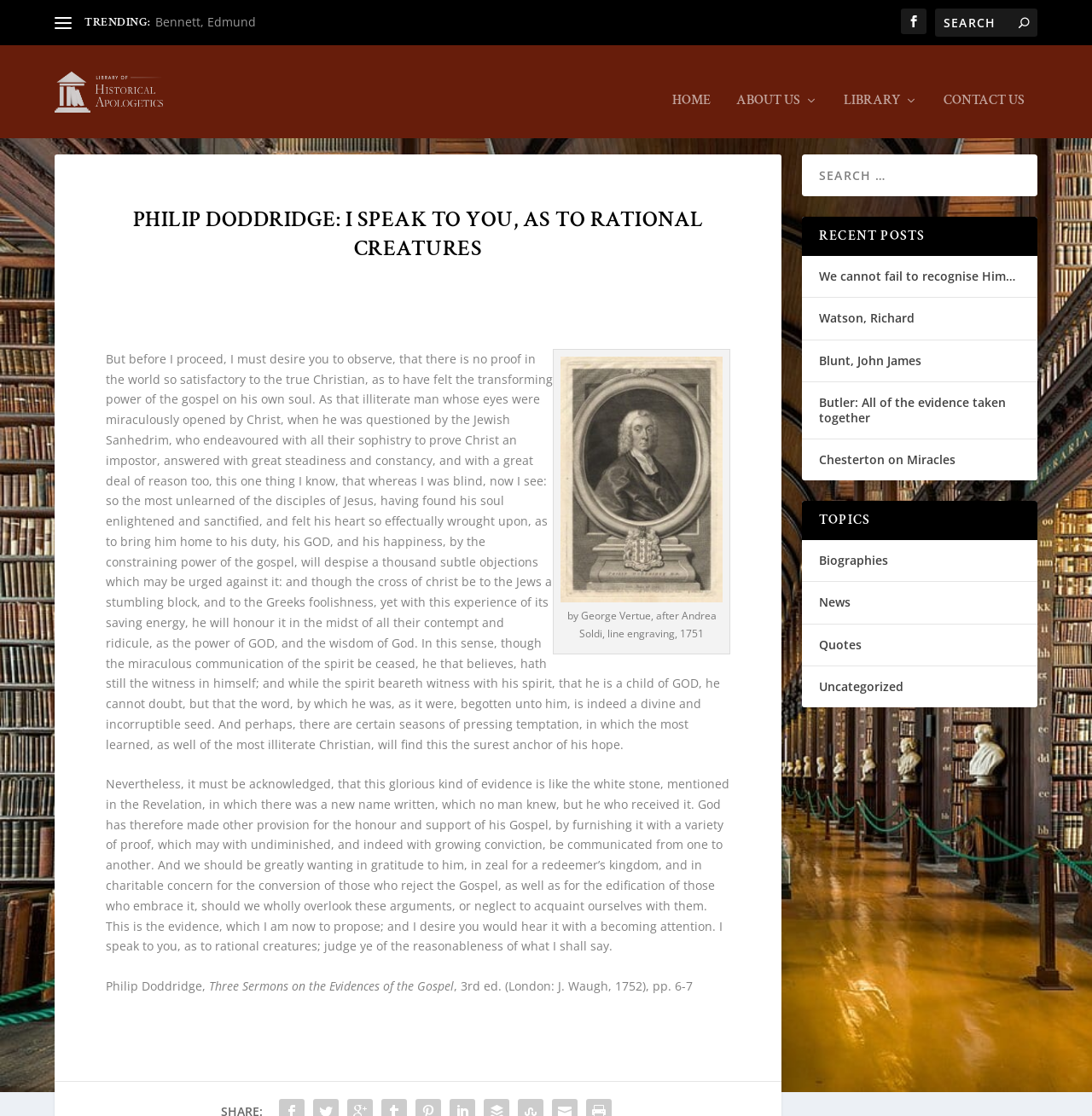Please answer the following question using a single word or phrase: 
How many search boxes are there on the webpage?

2